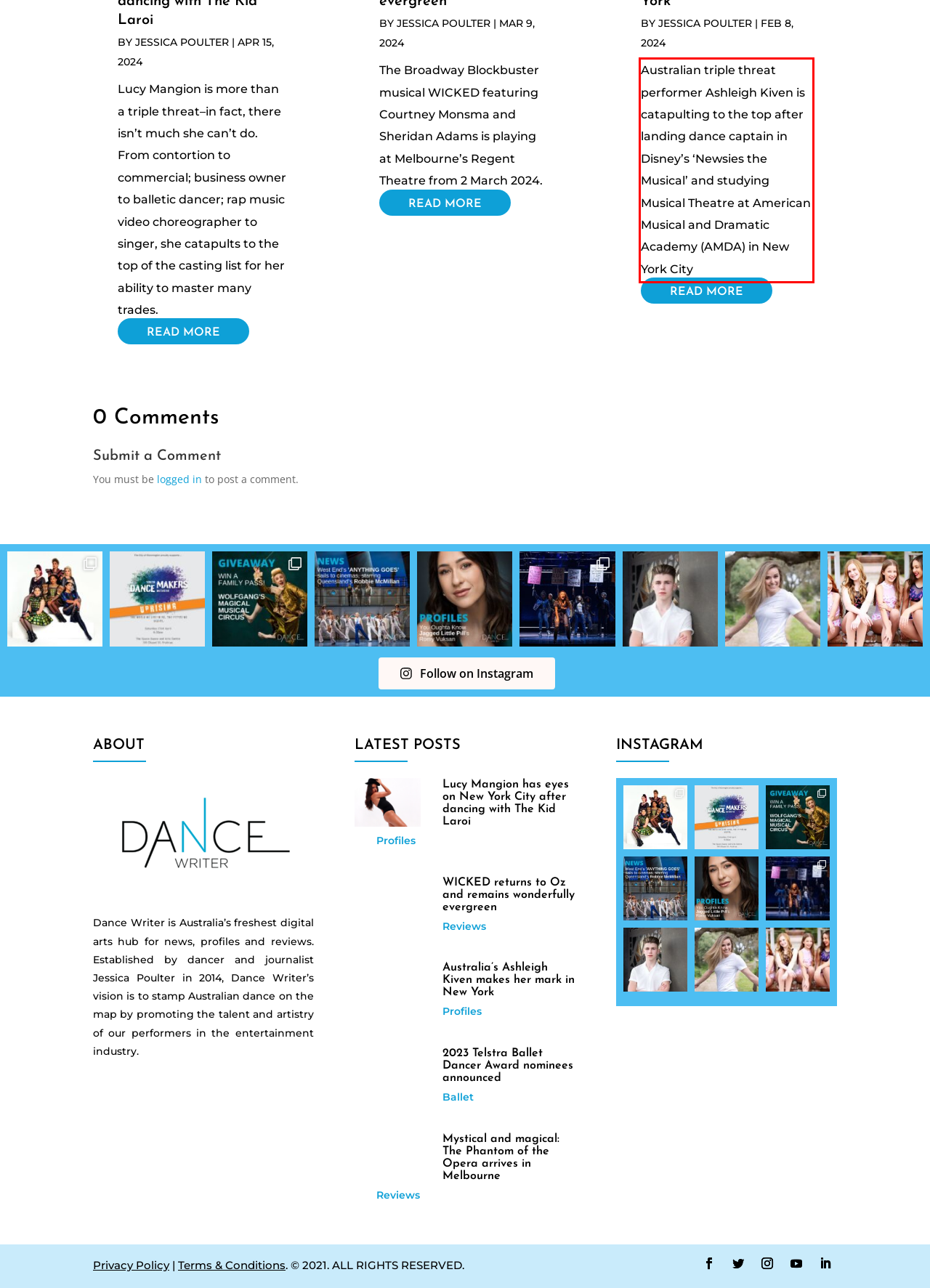Within the screenshot of the webpage, locate the red bounding box and use OCR to identify and provide the text content inside it.

Australian triple threat performer Ashleigh Kiven is catapulting to the top after landing dance captain in Disney’s ‘Newsies the Musical’ and studying Musical Theatre at American Musical and Dramatic Academy (AMDA) in New York City